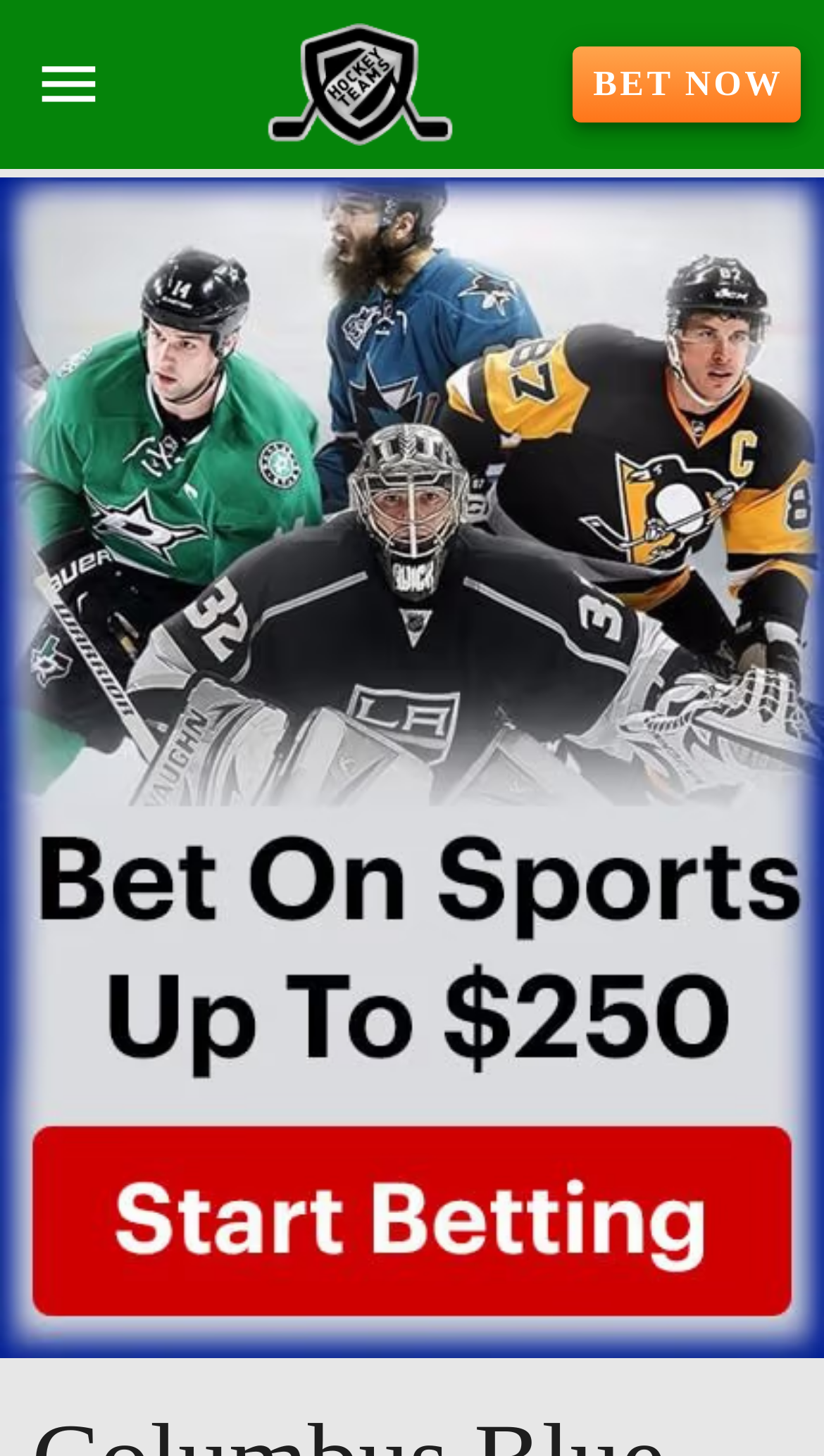Provide a brief response to the question below using one word or phrase:
How many images are on the page?

2